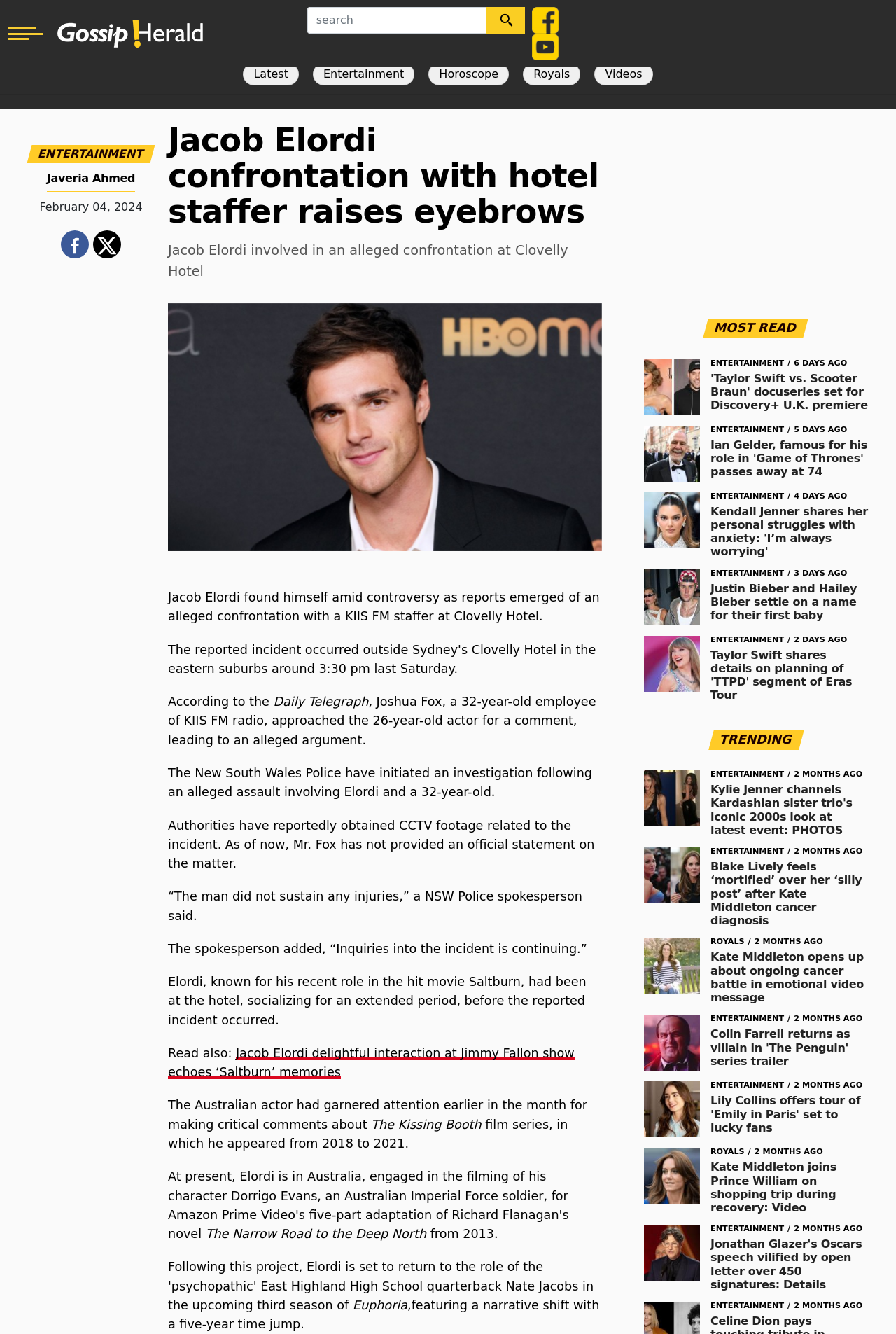Please identify the bounding box coordinates of the area that needs to be clicked to follow this instruction: "Check latest news".

[0.271, 0.047, 0.334, 0.064]